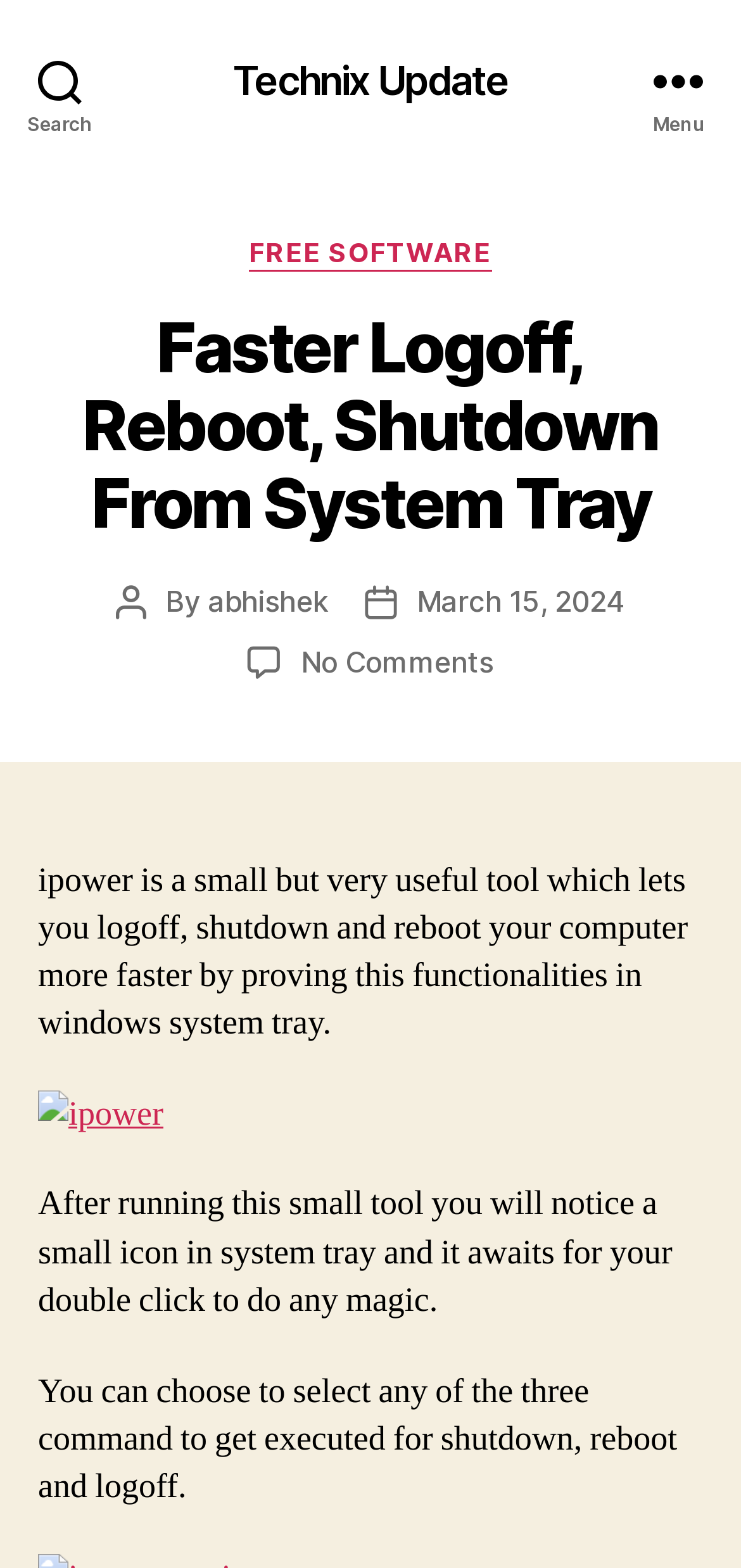Please specify the bounding box coordinates of the clickable region necessary for completing the following instruction: "Open the Menu". The coordinates must consist of four float numbers between 0 and 1, i.e., [left, top, right, bottom].

[0.831, 0.0, 1.0, 0.102]